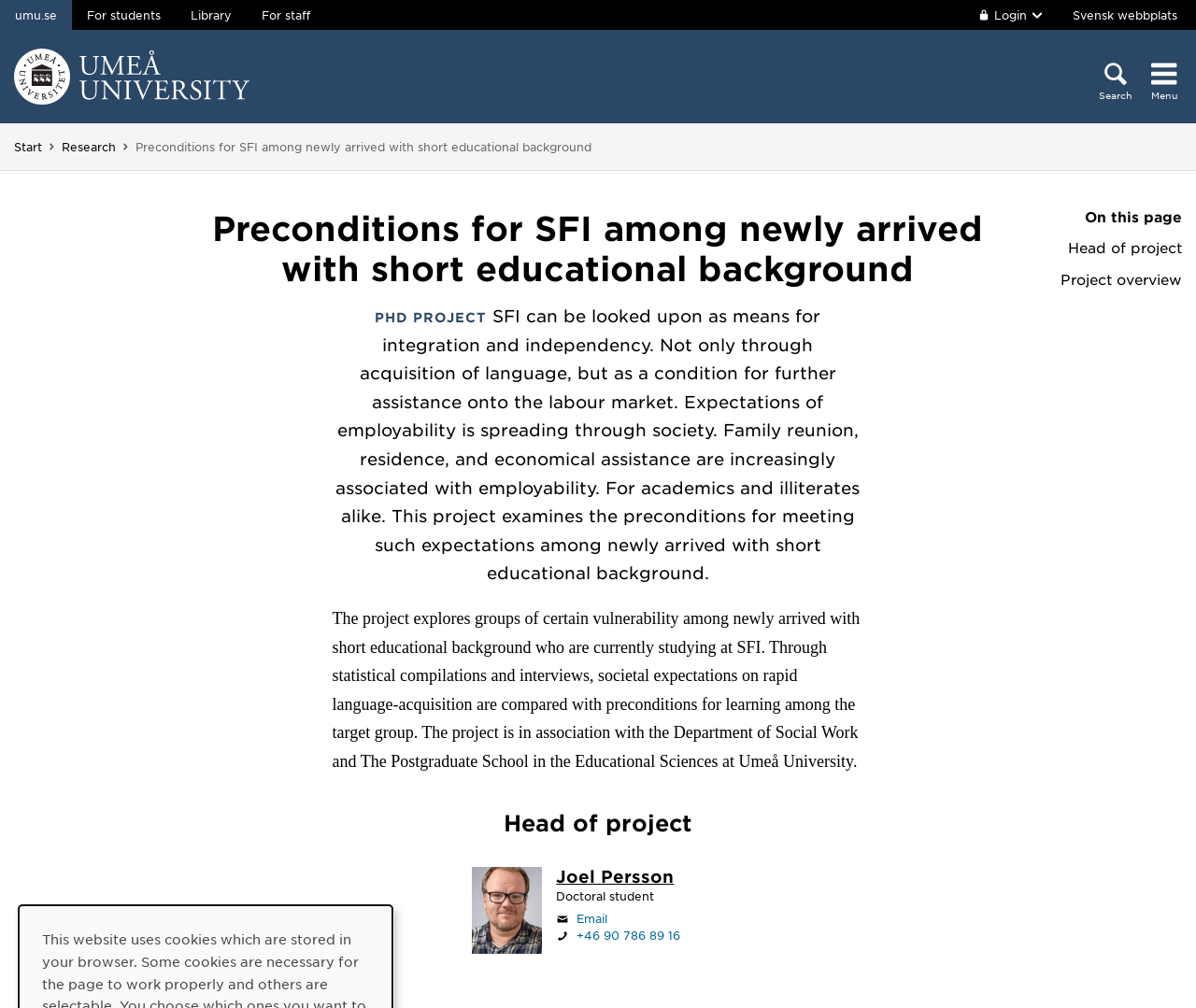What is the purpose of SFI according to the project description?
Based on the image, answer the question with as much detail as possible.

I read the project description which is a StaticText element with the bounding box coordinates [0.281, 0.303, 0.719, 0.579]. The text describes SFI as a means for integration and independency, not only through language acquisition but as a condition for further assistance onto the labour market.